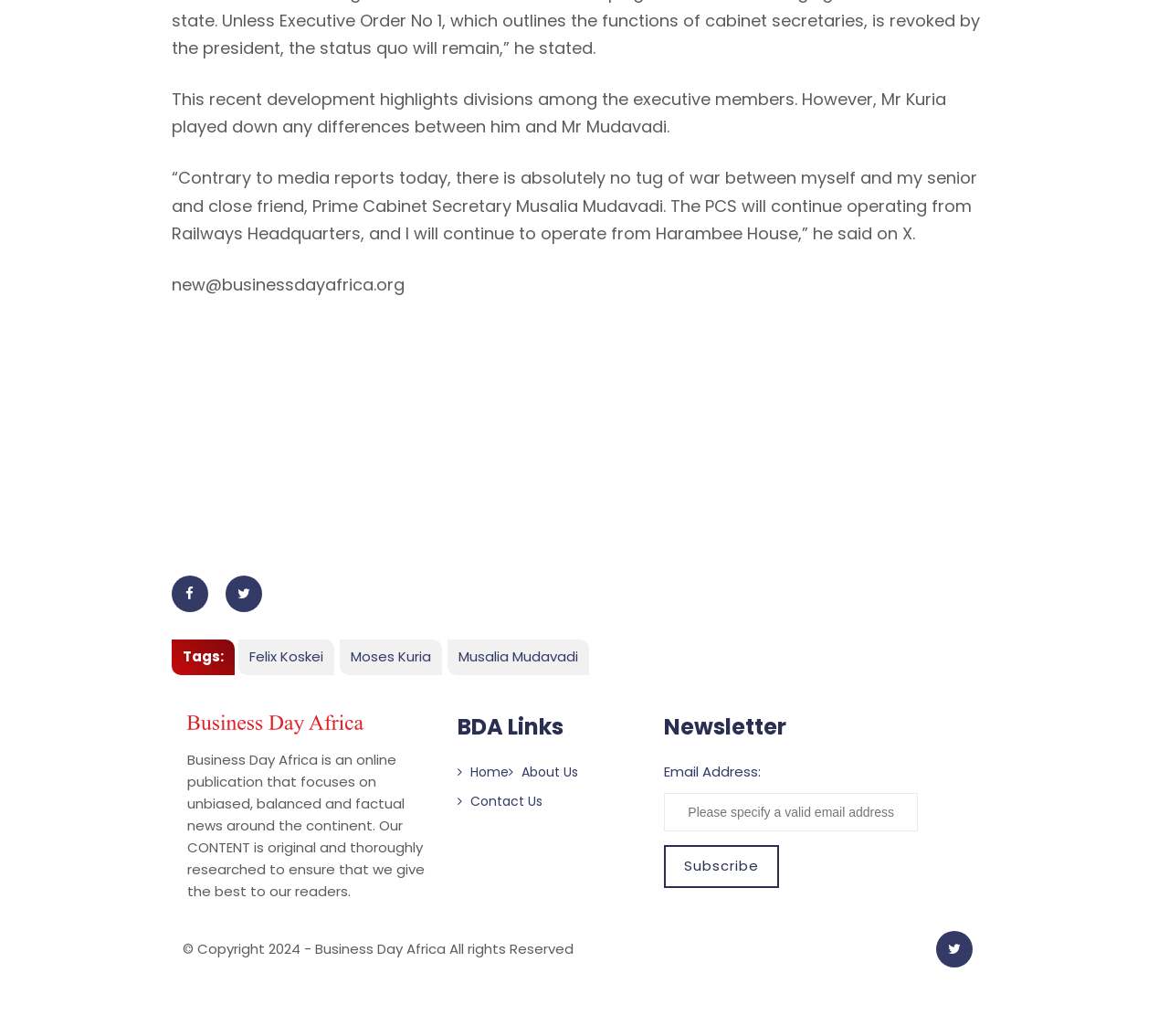Please give a concise answer to this question using a single word or phrase: 
How many social media links are there in the article?

2